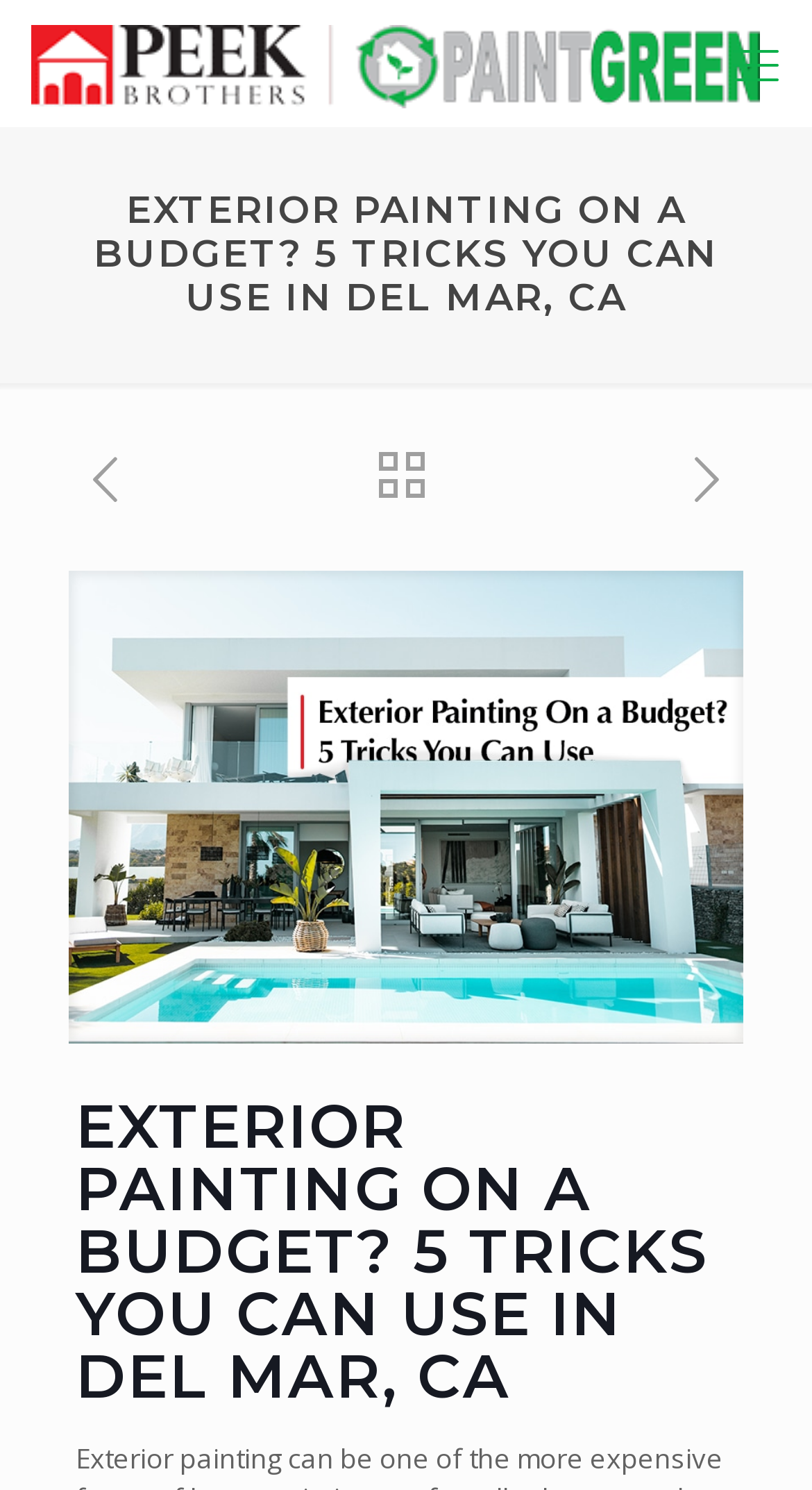Generate the text content of the main heading of the webpage.

EXTERIOR PAINTING ON A BUDGET? 5 TRICKS YOU CAN USE IN DEL MAR, CA